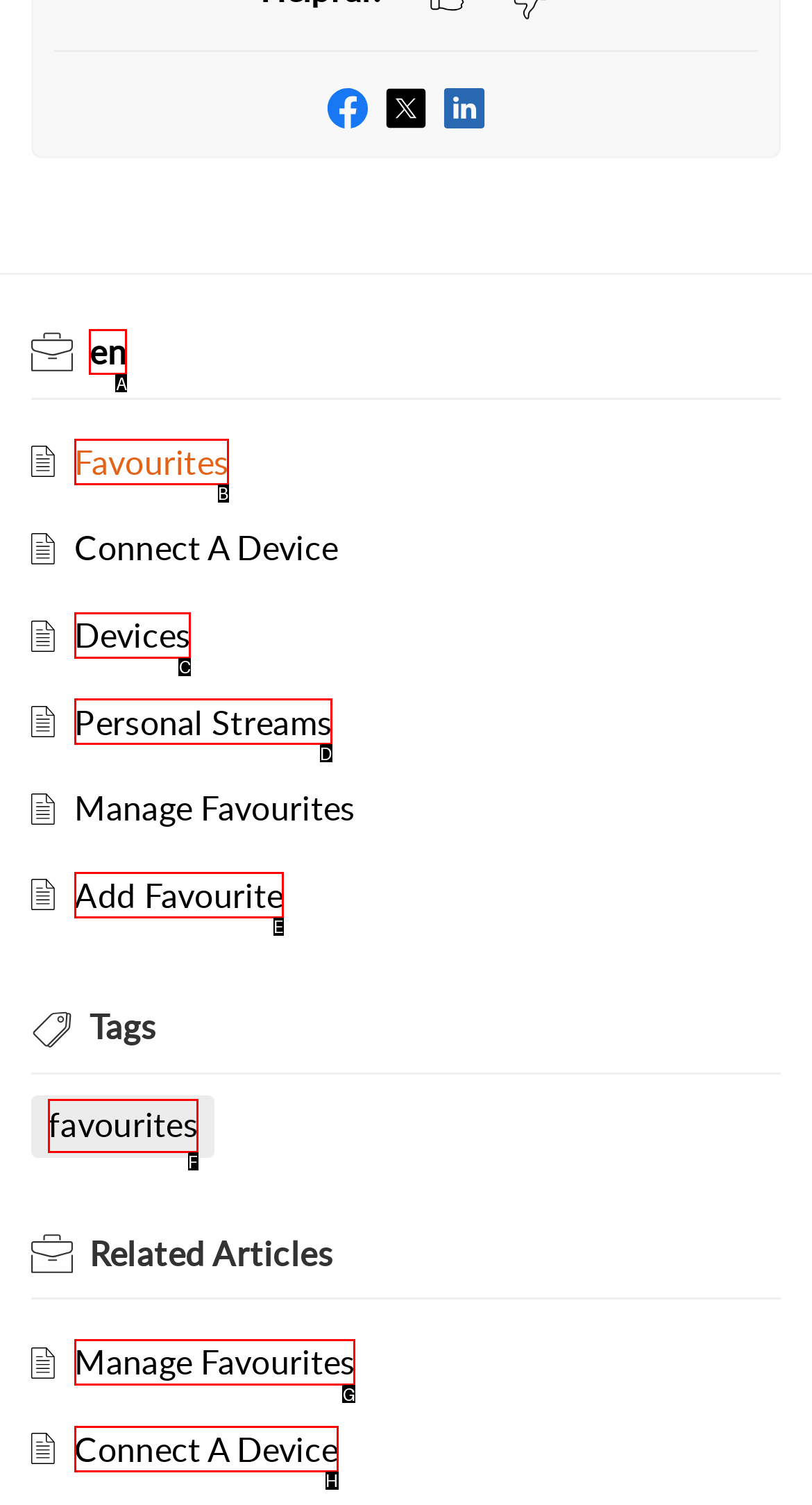Tell me the correct option to click for this task: Select language
Write down the option's letter from the given choices.

A